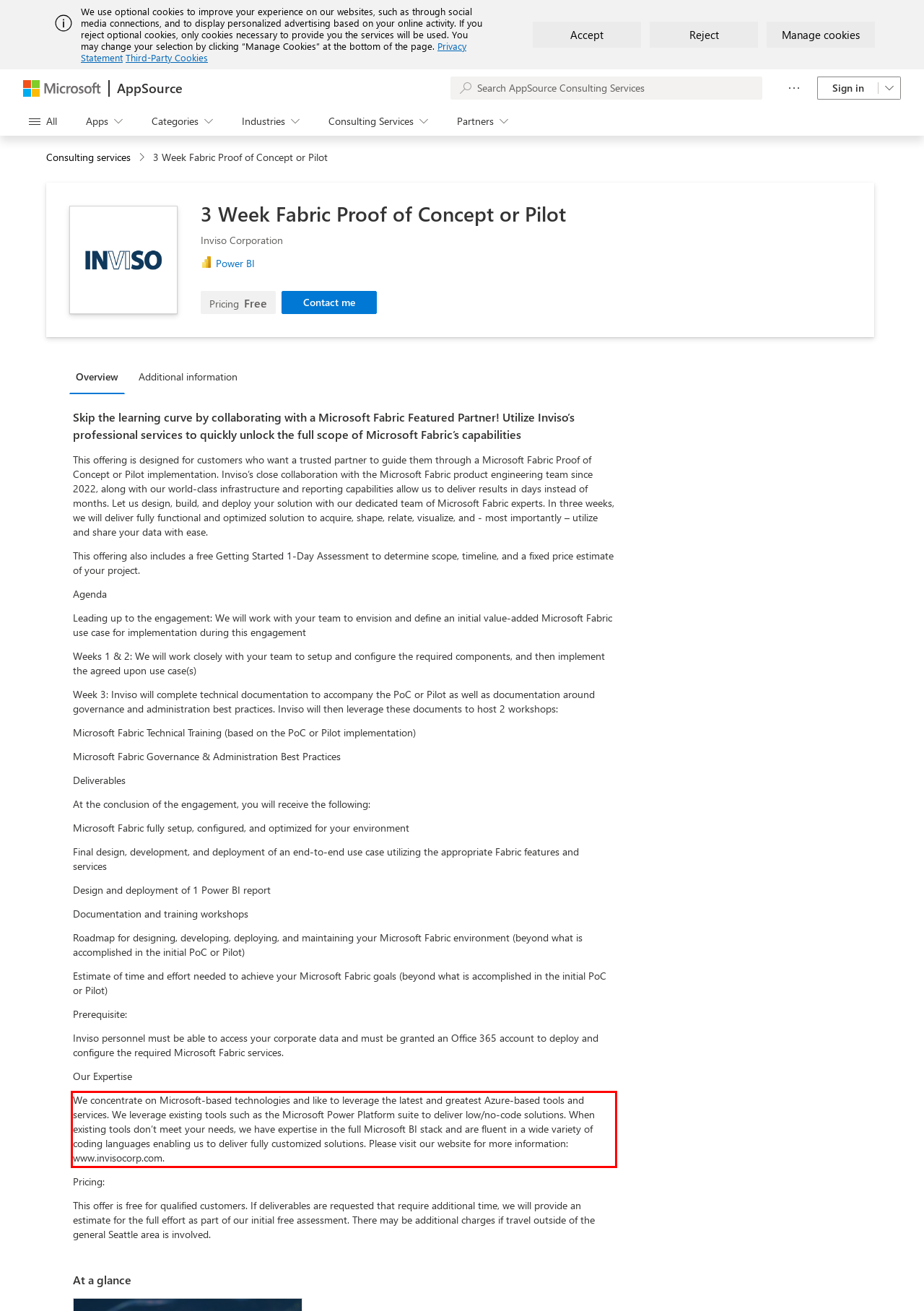Please recognize and transcribe the text located inside the red bounding box in the webpage image.

We concentrate on Microsoft-based technologies and like to leverage the latest and greatest Azure-based tools and services. We leverage existing tools such as the Microsoft Power Platform suite to deliver low/no-code solutions. When existing tools don’t meet your needs, we have expertise in the full Microsoft BI stack and are fluent in a wide variety of coding languages enabling us to deliver fully customized solutions. Please visit our website for more information: www.invisocorp.com.